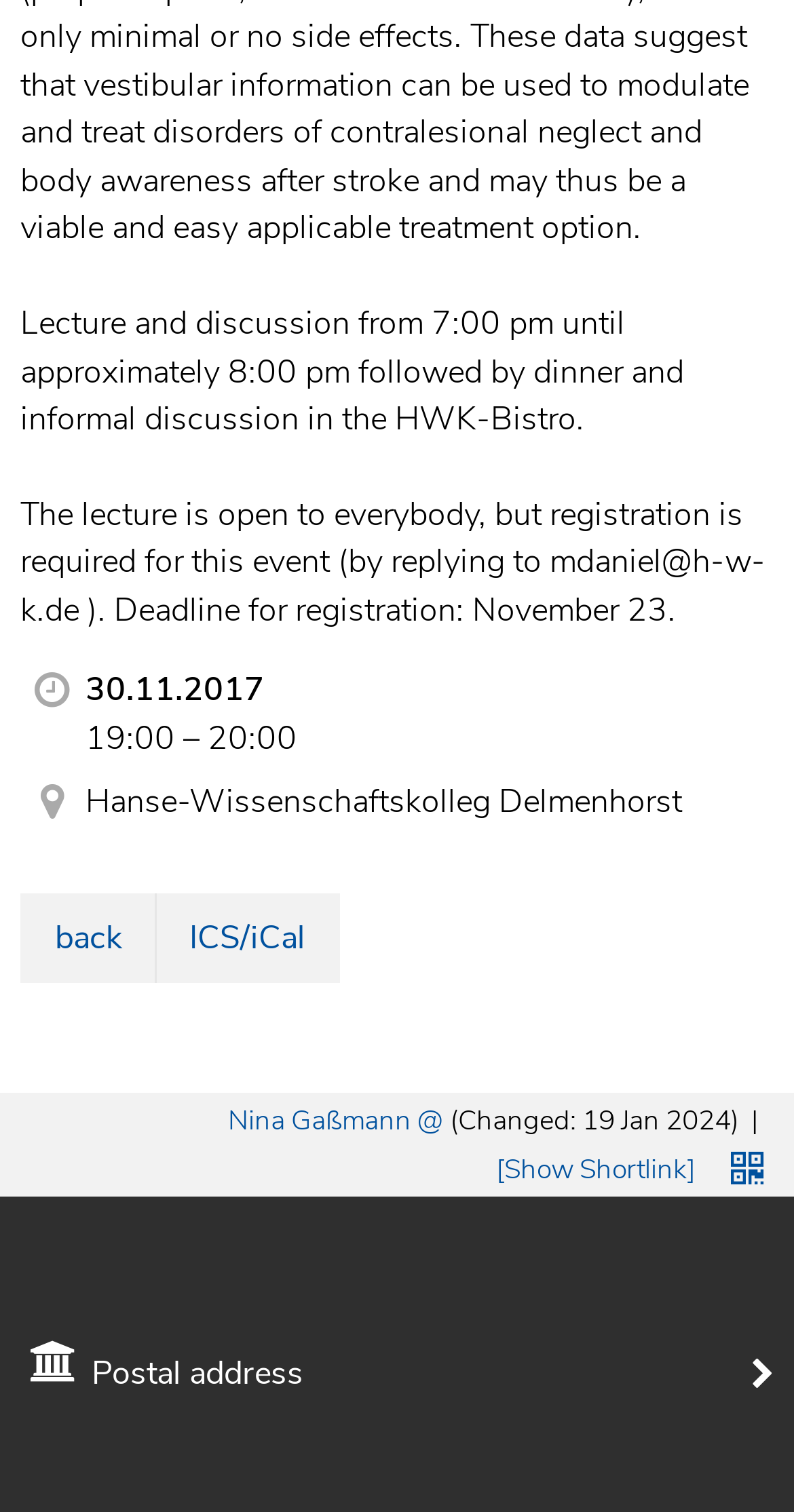Based on the element description Nina Gaßmann, identify the bounding box coordinates for the UI element. The coordinates should be in the format (top-left x, top-left y, bottom-right x, bottom-right y) and within the 0 to 1 range.

[0.287, 0.728, 0.559, 0.754]